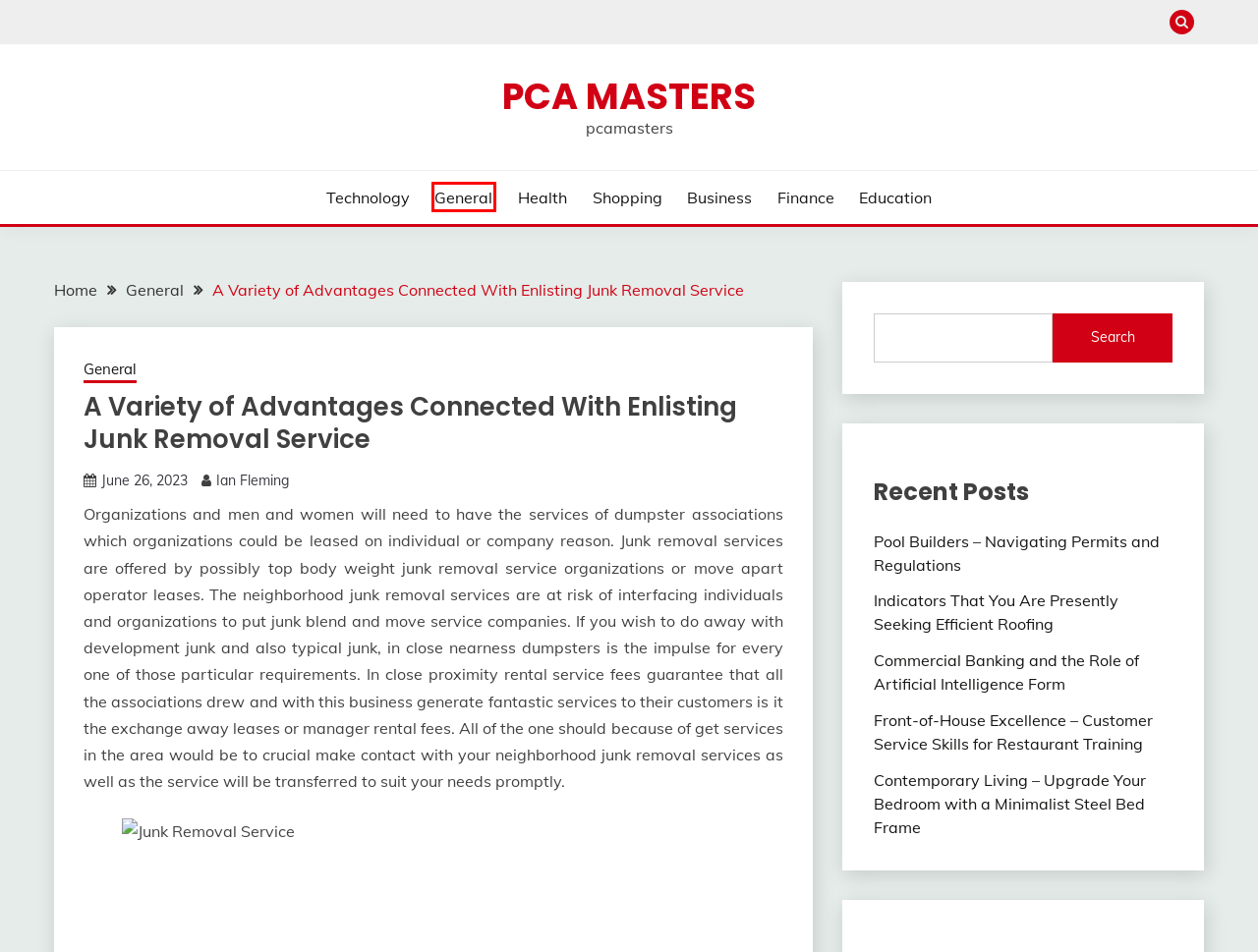Observe the webpage screenshot and focus on the red bounding box surrounding a UI element. Choose the most appropriate webpage description that corresponds to the new webpage after clicking the element in the bounding box. Here are the candidates:
A. Shopping – Pca Masters
B. Pca Masters – pcamasters
C. General – Pca Masters
D. Education – Pca Masters
E. Business – Pca Masters
F. Health – Pca Masters
G. Pool Builders – Navigating Permits and Regulations – Pca Masters
H. Commercial Banking and the Role of Artificial Intelligence Form – Pca Masters

C